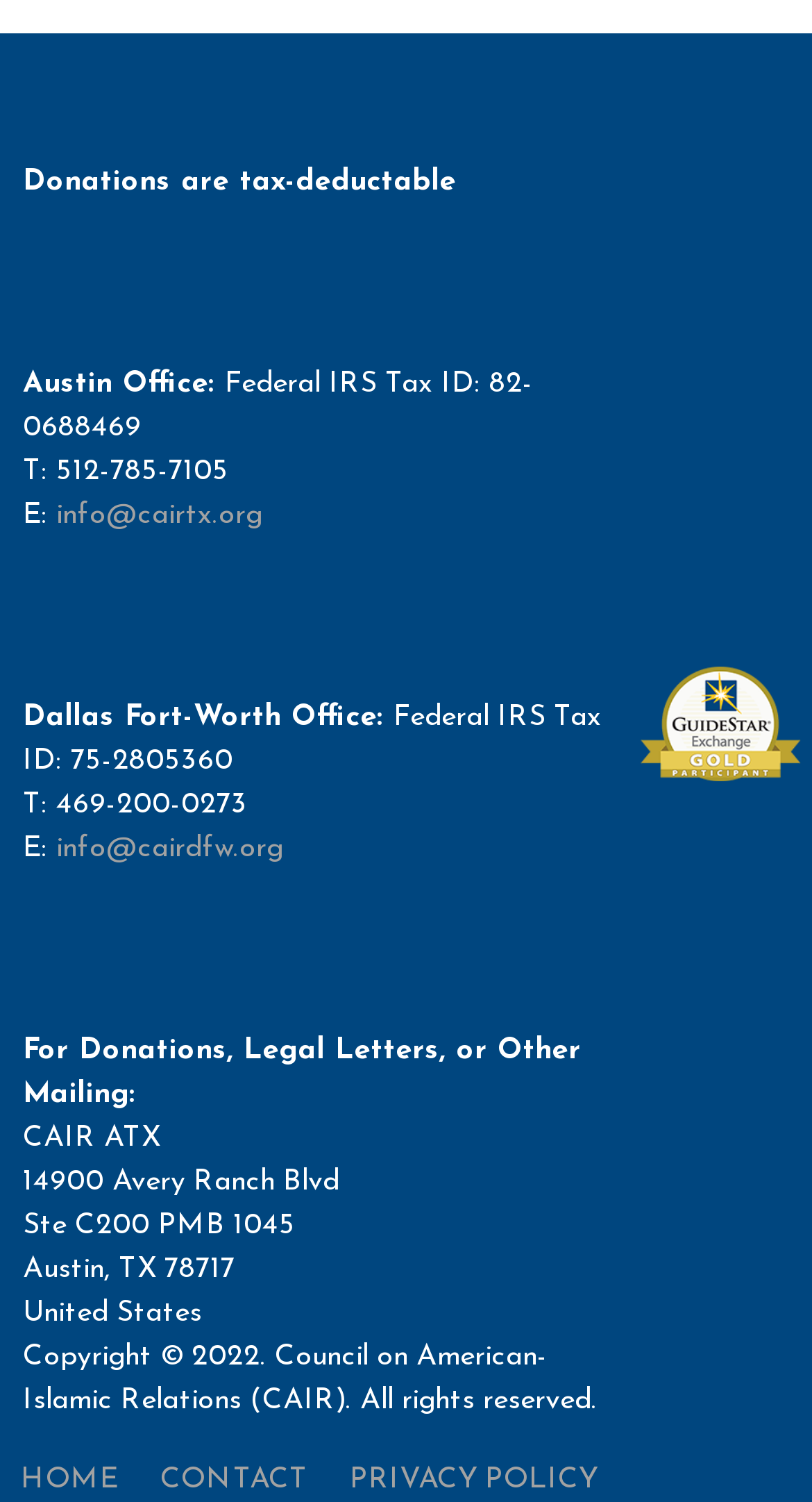What is the tax ID of the Austin office?
From the image, provide a succinct answer in one word or a short phrase.

82-0688469